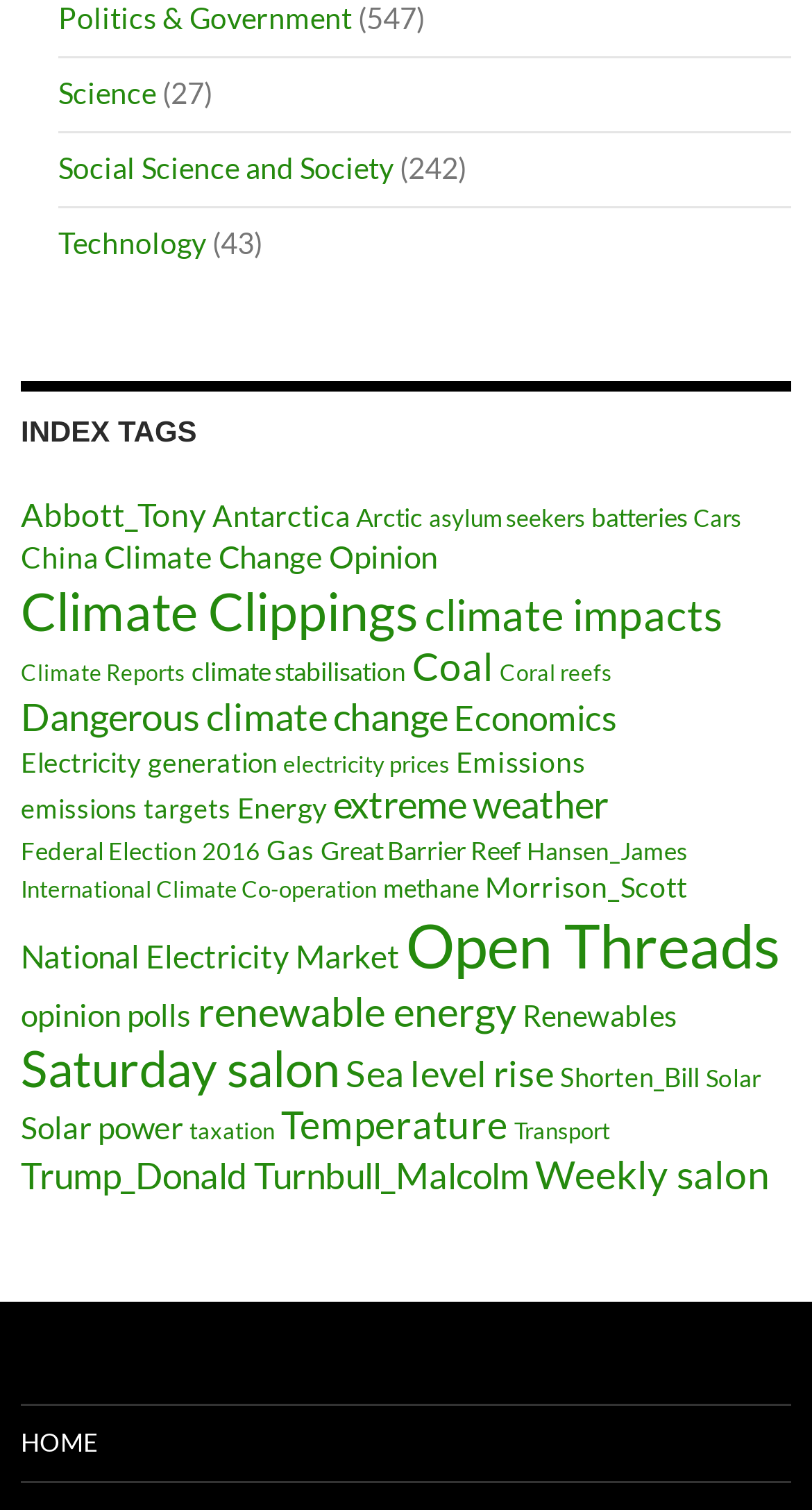Reply to the question with a single word or phrase:
Is there a category for renewable energy on this webpage?

Yes